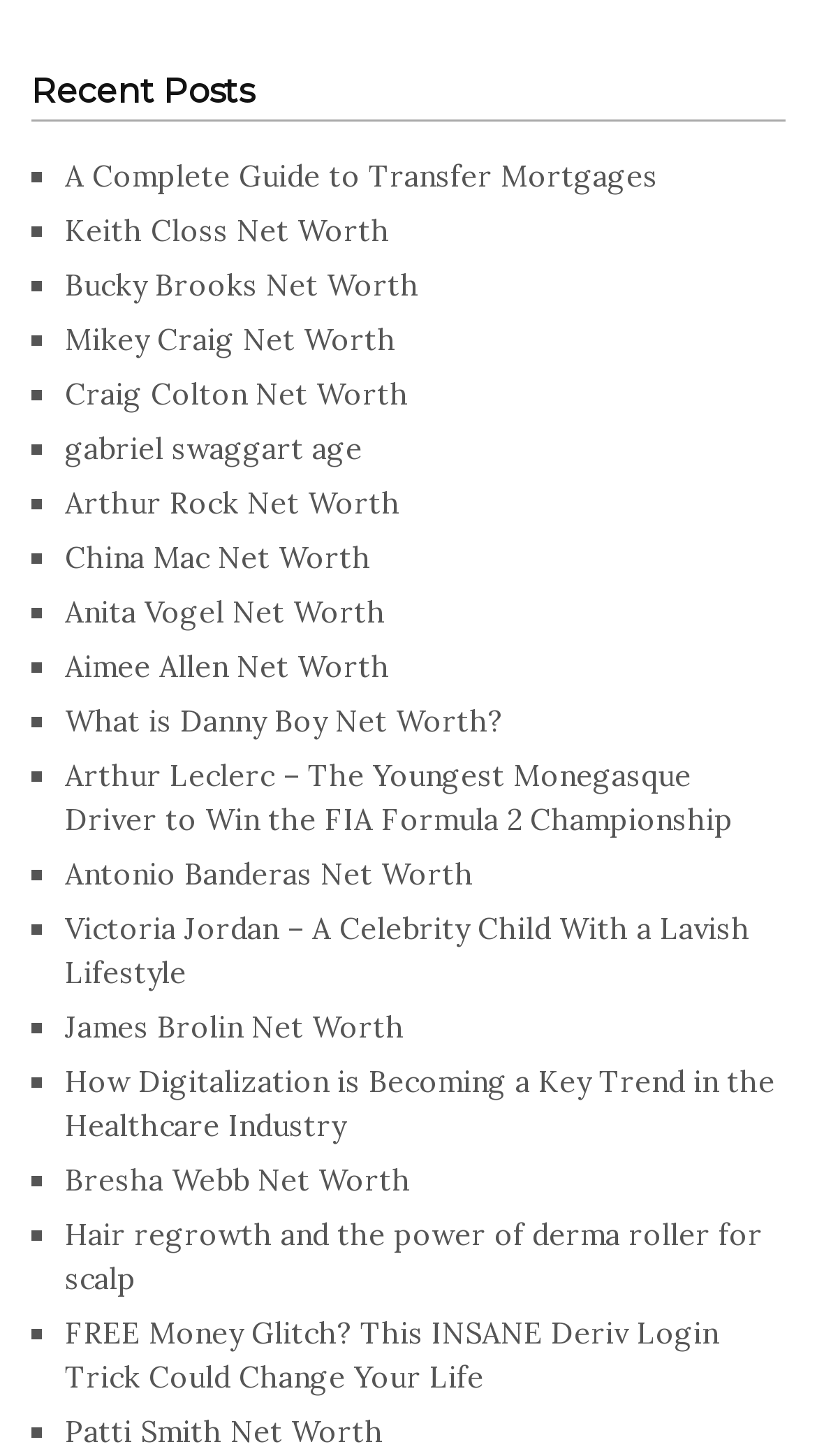Determine the bounding box of the UI component based on this description: "James Brolin Net Worth". The bounding box coordinates should be four float values between 0 and 1, i.e., [left, top, right, bottom].

[0.079, 0.692, 0.495, 0.718]